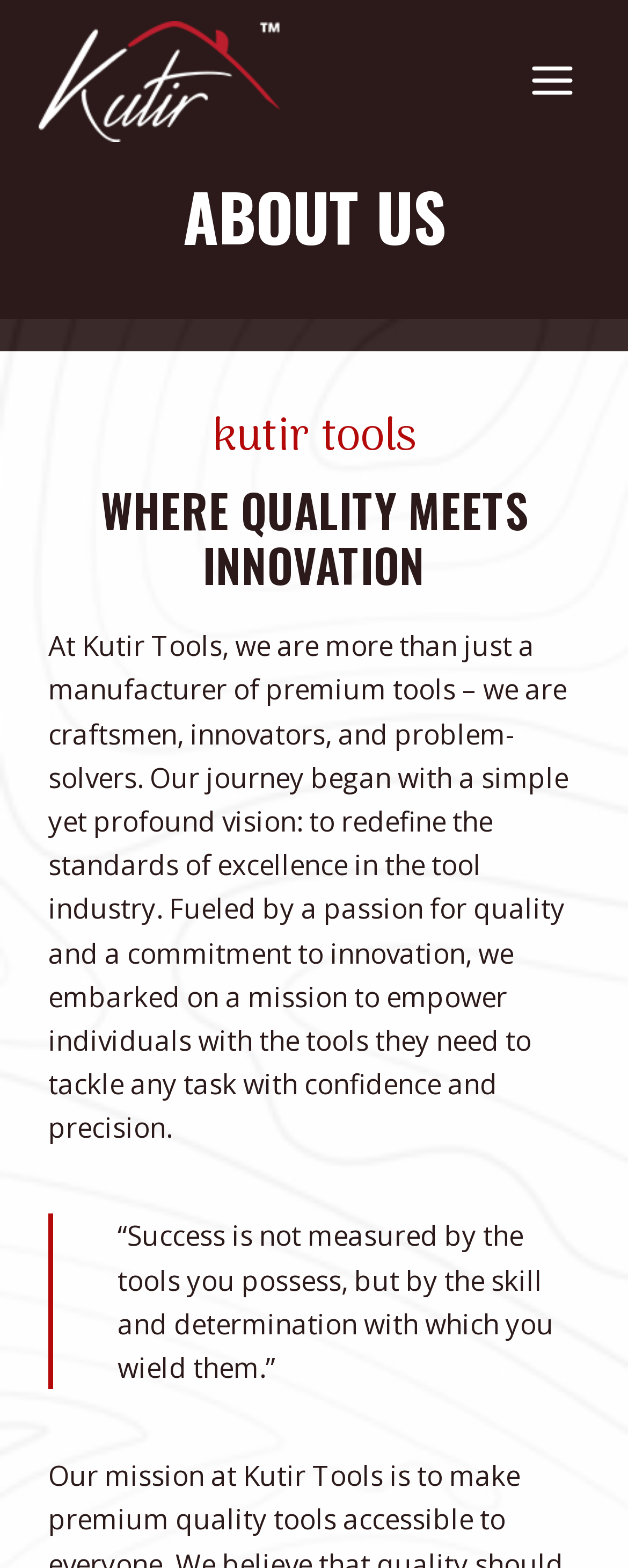What is the company's vision?
Give a one-word or short phrase answer based on the image.

to redefine the standards of excellence in the tool industry